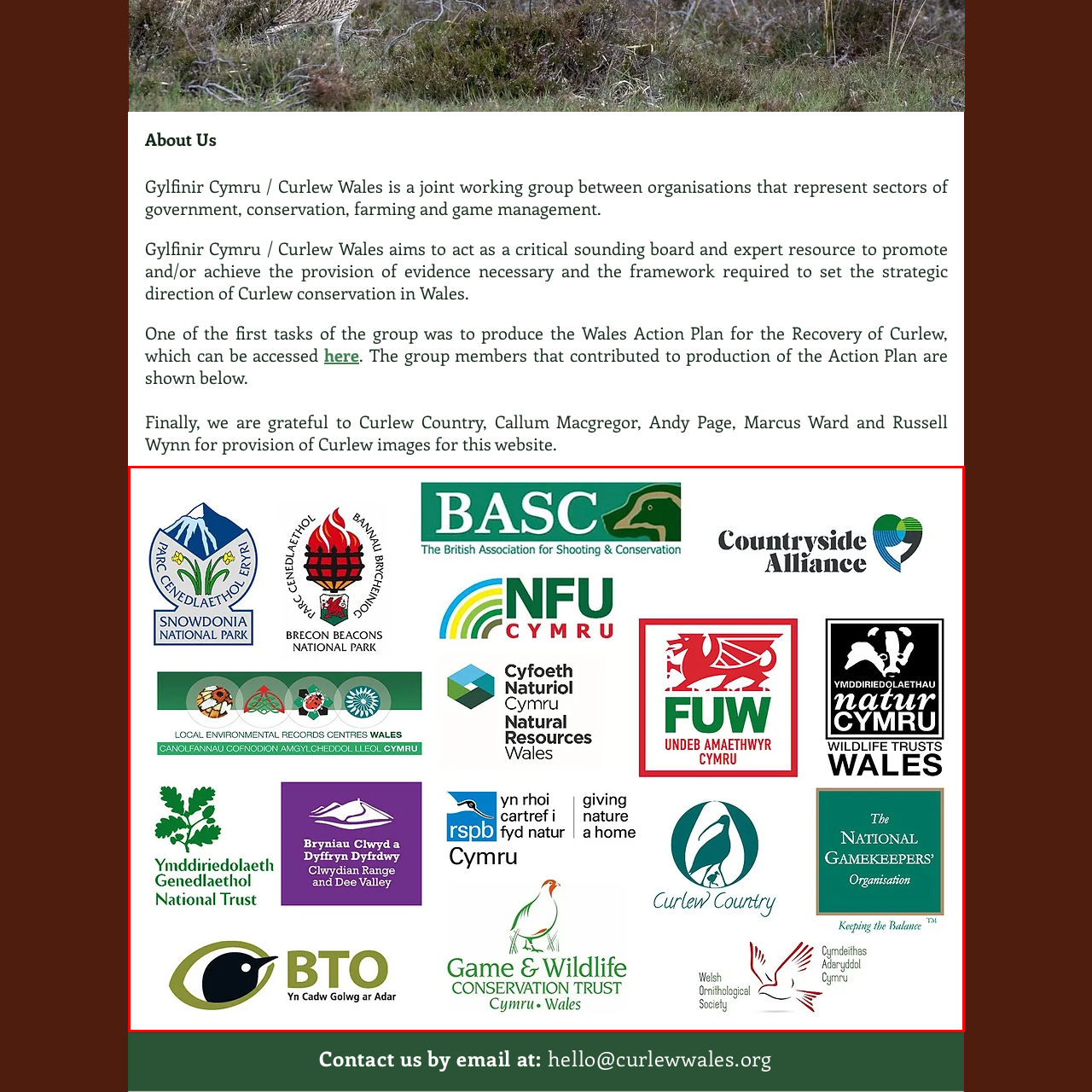Examine the content inside the red bounding box and offer a comprehensive answer to the following question using the details from the image: What species is mentioned in the caption?

Each emblem symbolizes the commitment of these organizations to contribute to ecological balance and support the recovery of species such as the curlew.